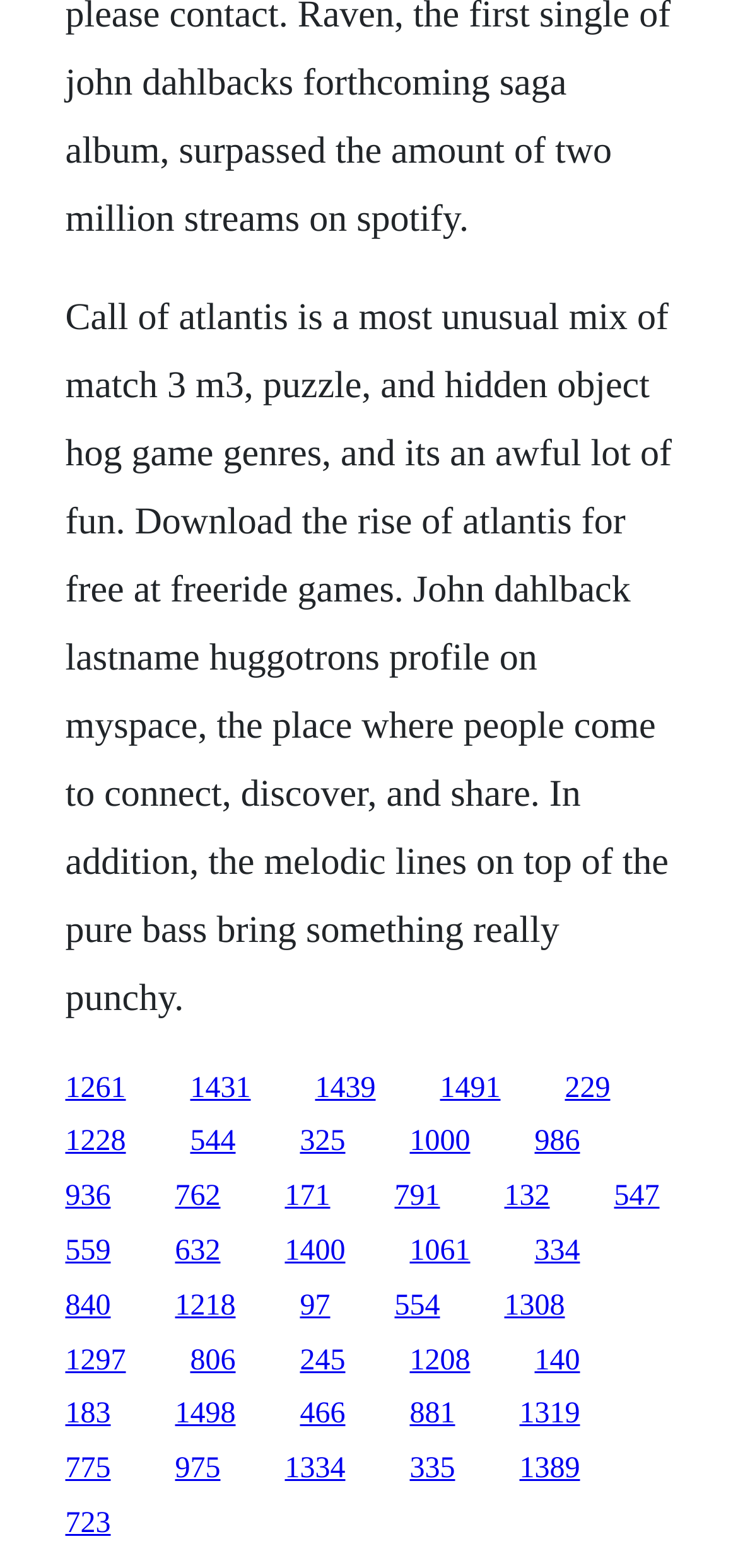Please respond in a single word or phrase: 
What is the purpose of the links on the webpage?

Download or access games